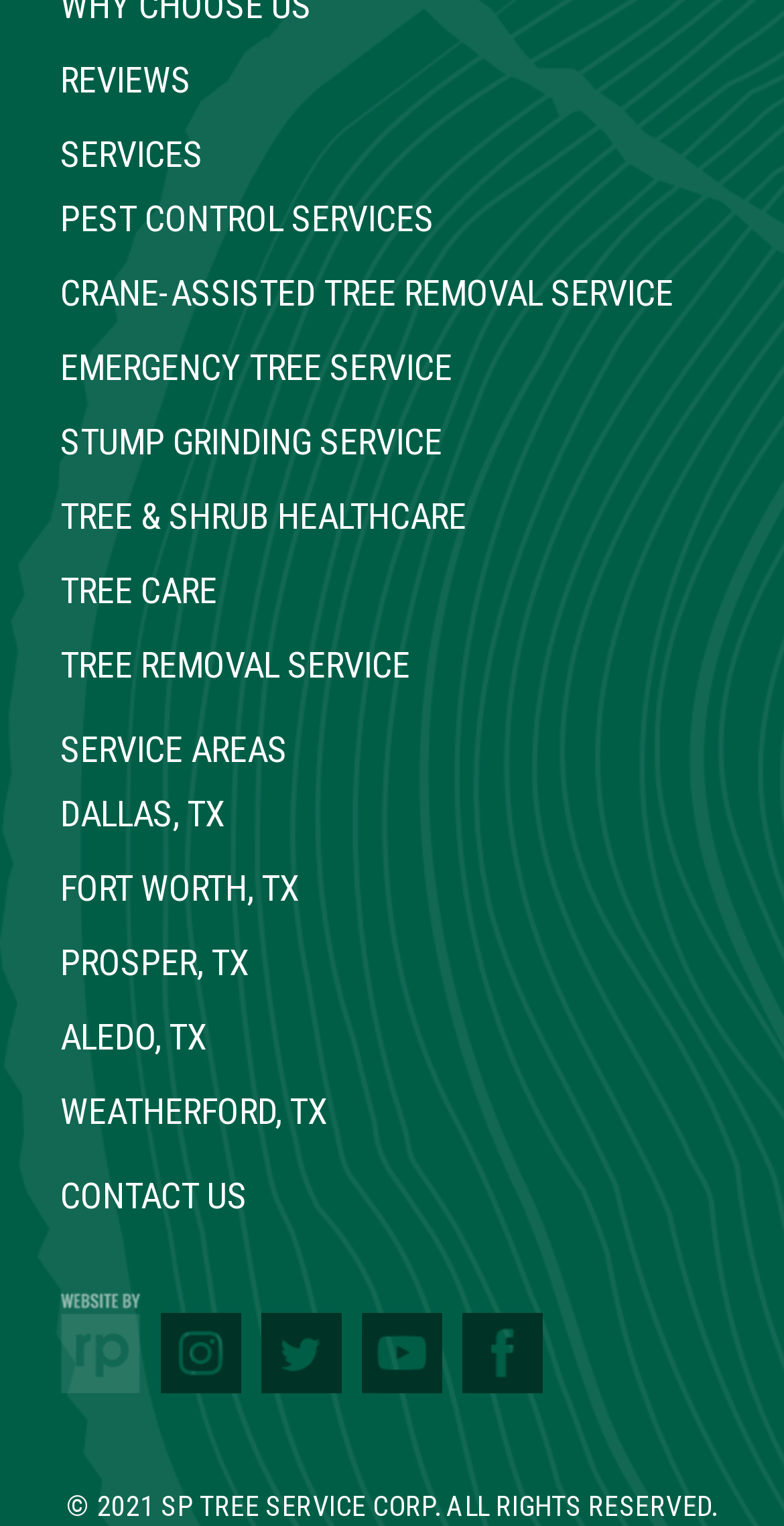Determine the coordinates of the bounding box that should be clicked to complete the instruction: "Contact US". The coordinates should be represented by four float numbers between 0 and 1: [left, top, right, bottom].

[0.077, 0.766, 0.923, 0.801]